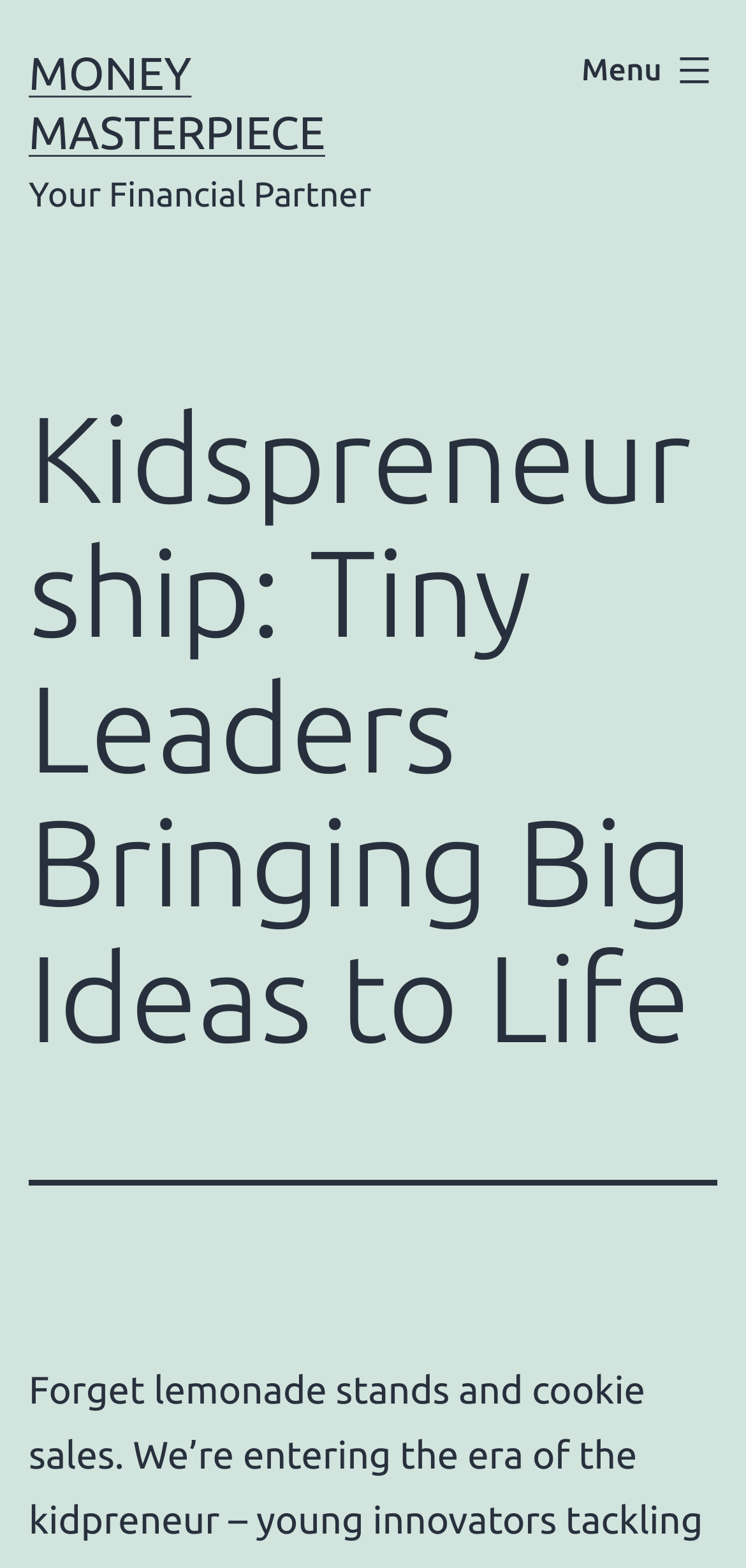Please locate and generate the primary heading on this webpage.

Kidspreneurship: Tiny Leaders Bringing Big Ideas to Life